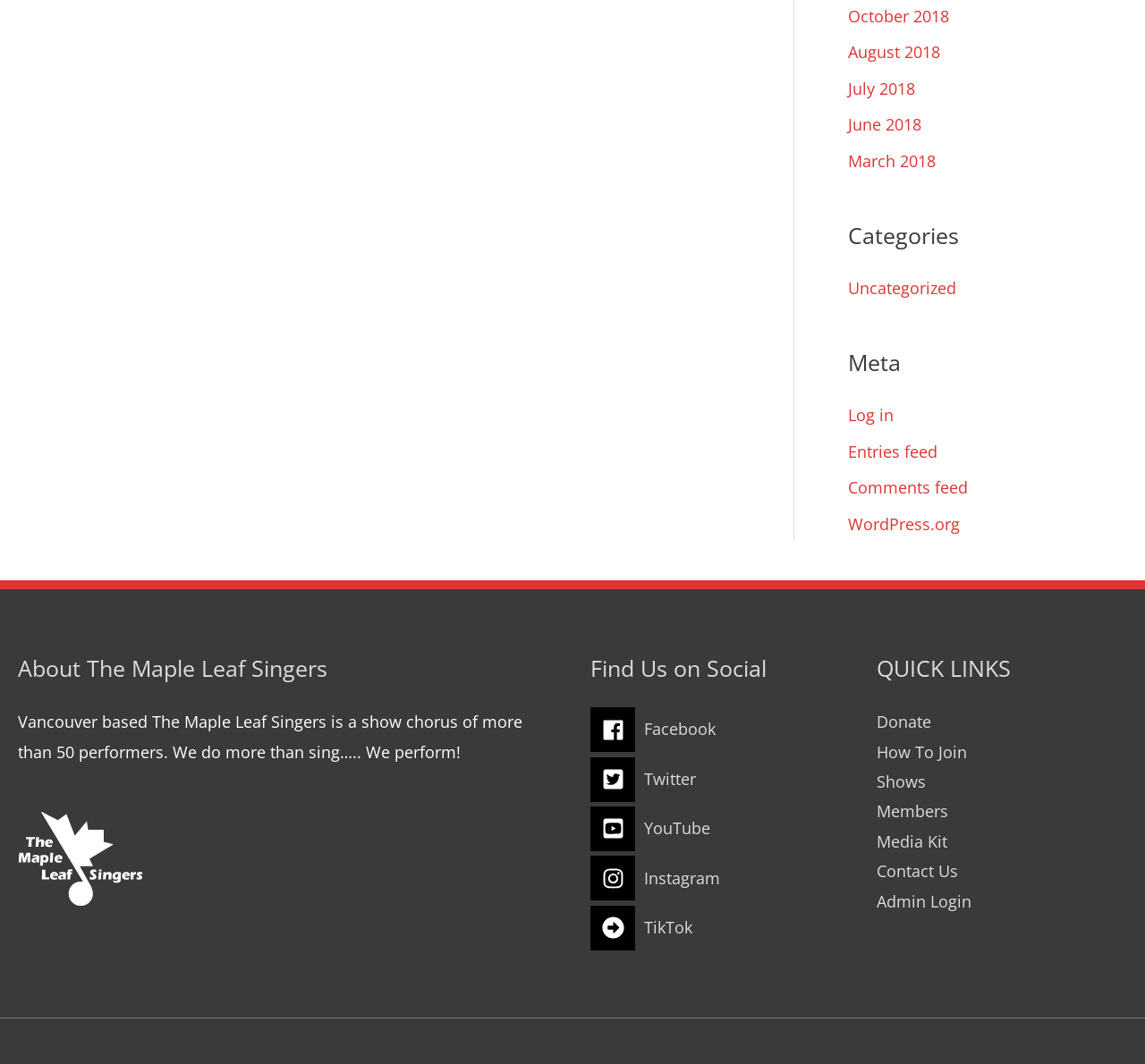Answer the question below with a single word or a brief phrase: 
How many social media links are available?

5